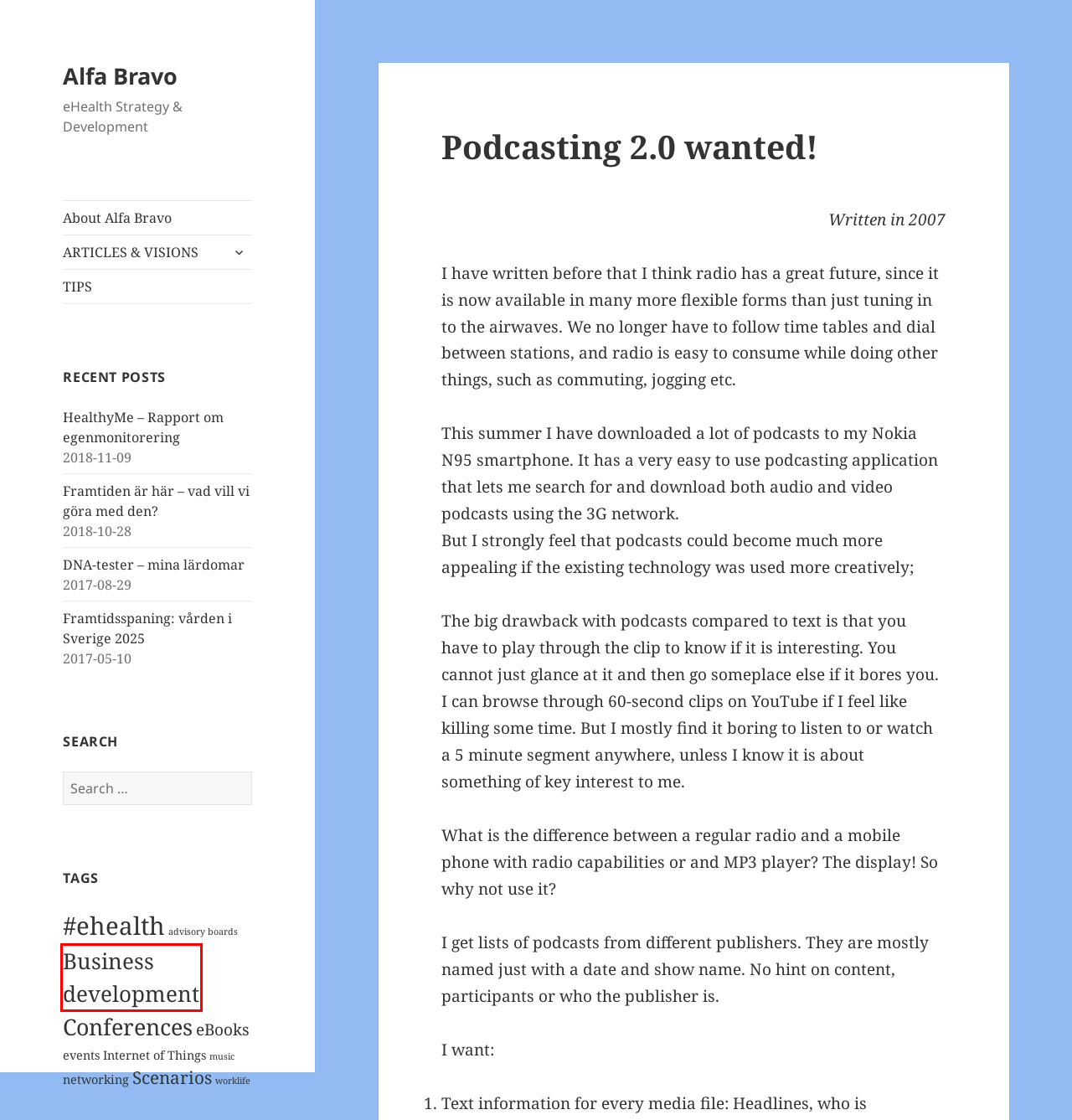Inspect the screenshot of a webpage with a red rectangle bounding box. Identify the webpage description that best corresponds to the new webpage after clicking the element inside the bounding box. Here are the candidates:
A. Om Alfa Bravo – Alfa Bravo
B. Conferences – Alfa Bravo
C. eBooks – Alfa Bravo
D. Alfa Bravo – eHealth Strategy & Development
E. Business development – Alfa Bravo
F. events – Alfa Bravo
G. networking – Alfa Bravo
H. Tips – Alfa Bravo

E